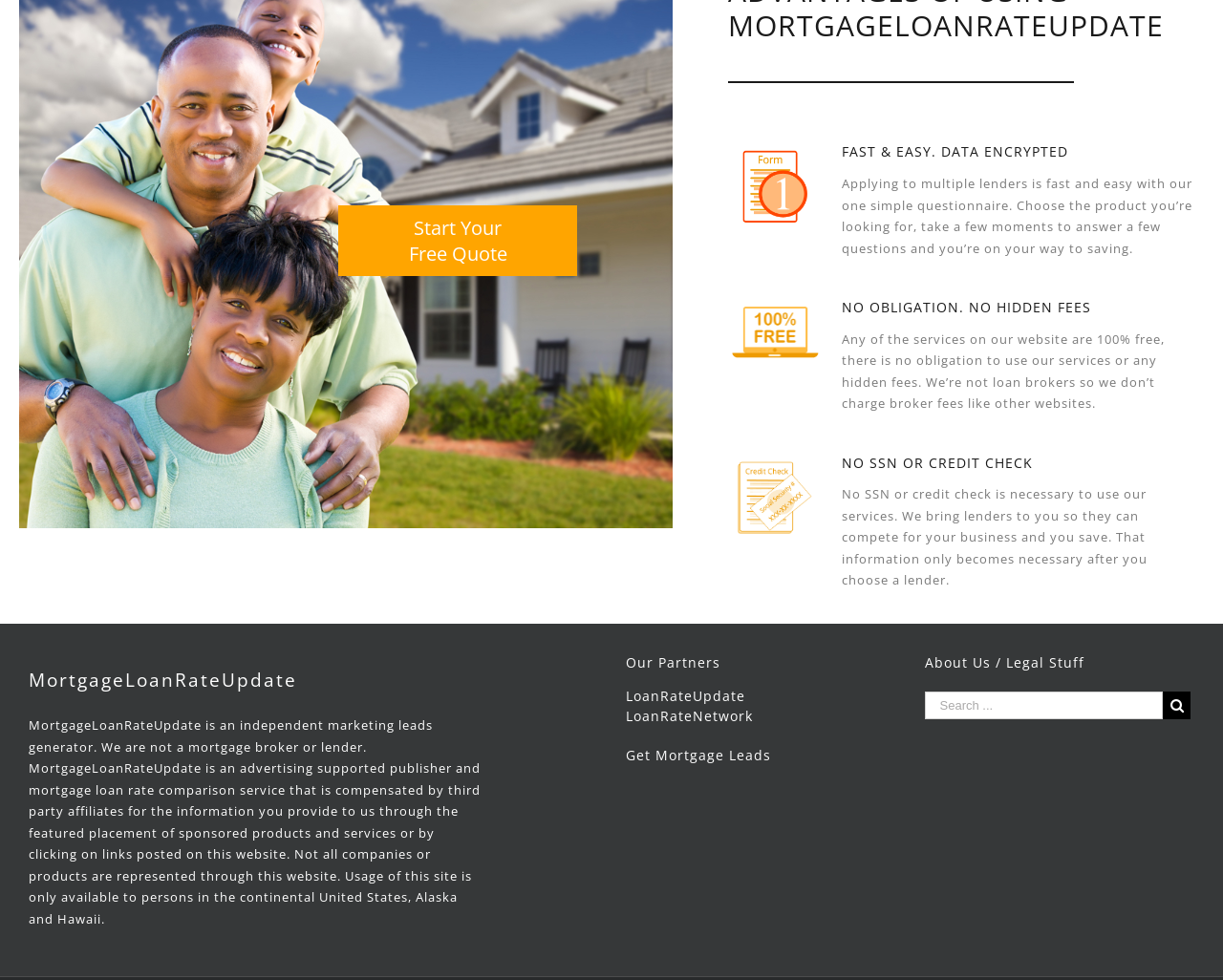What is the position of the 'FAST & EASY. DATA ENCRYPTED' text?
Please use the image to deliver a detailed and complete answer.

The 'FAST & EASY. DATA ENCRYPTED' text has a y1 coordinate of 0.146, which is higher than the y1 coordinate of the 'Start Your Free Quote' button (0.21). Therefore, the text is positioned above the button.